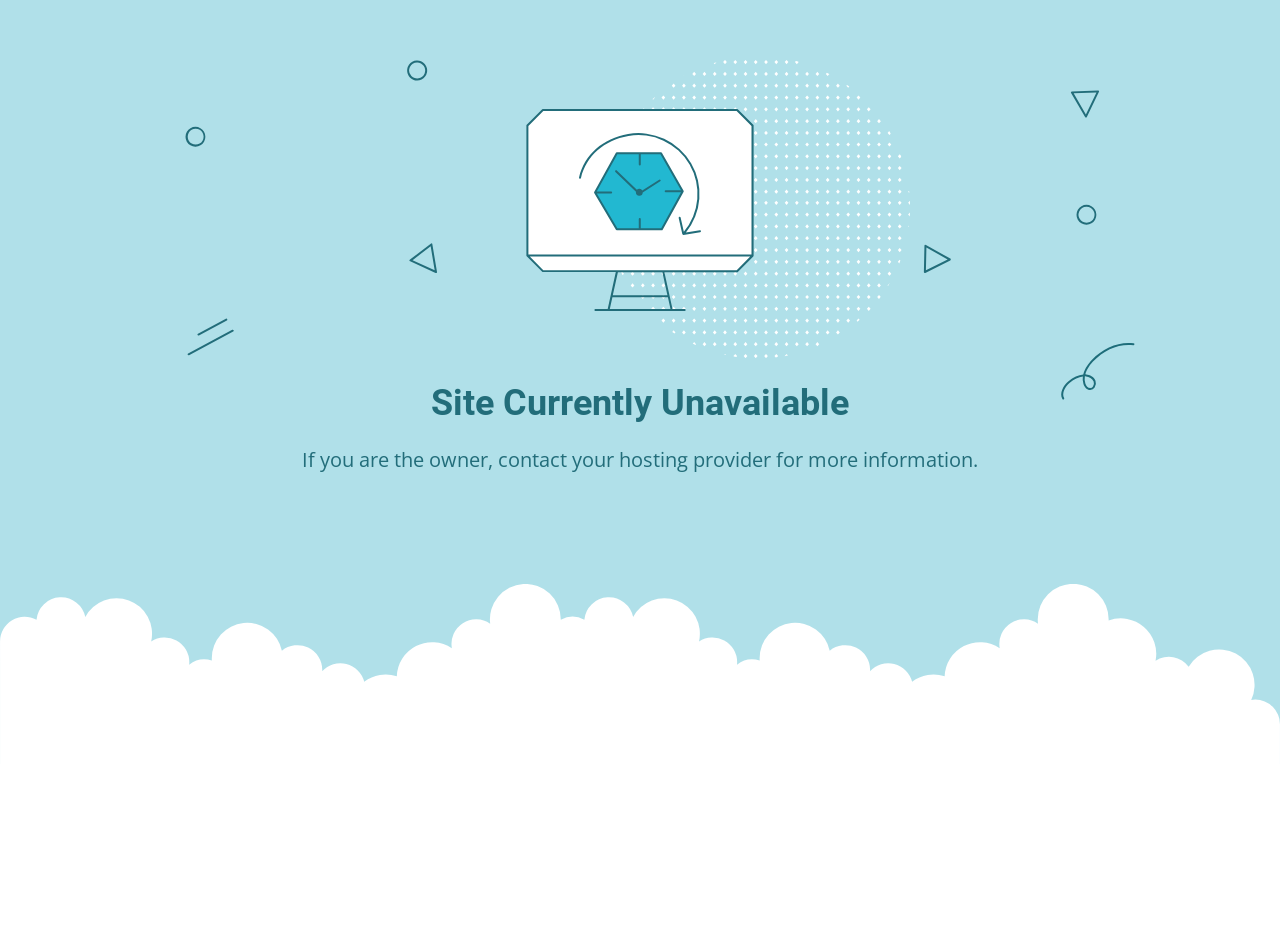What is the principal heading displayed on the webpage?

Site Currently Unavailable